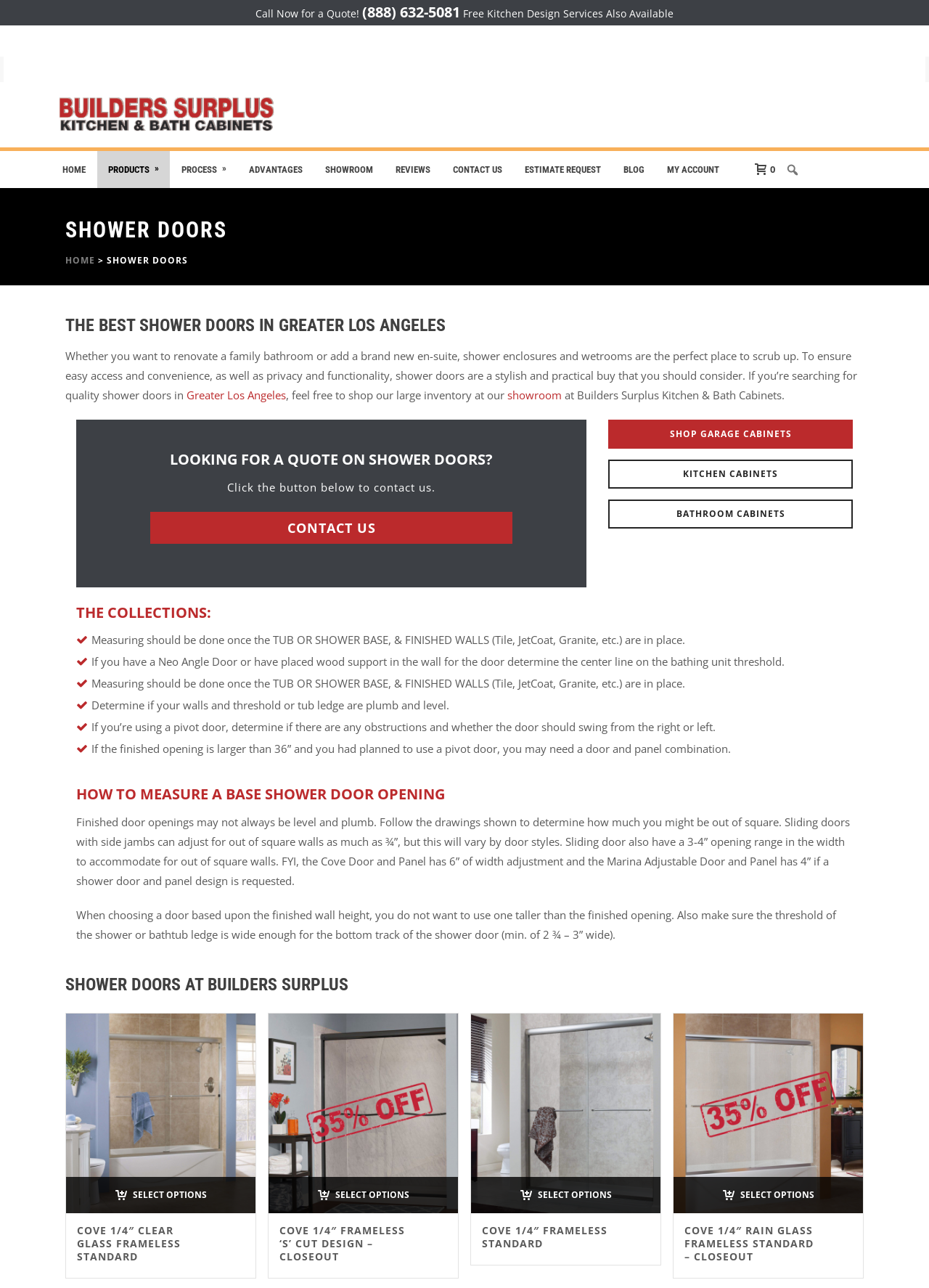Find the bounding box coordinates of the element I should click to carry out the following instruction: "Get a quote on shower doors".

[0.113, 0.348, 0.6, 0.365]